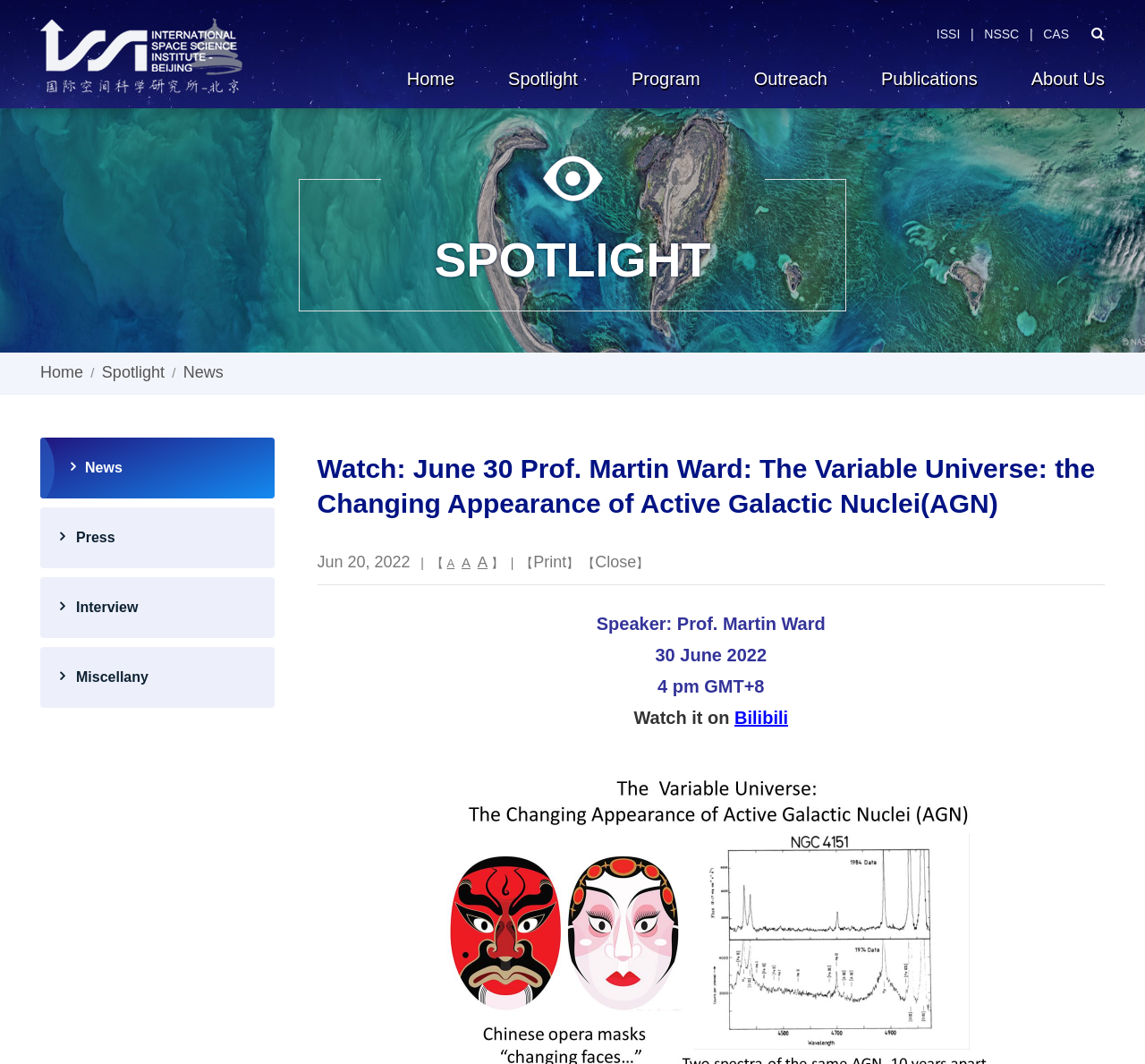Provide a brief response to the question below using one word or phrase:
What is the platform to watch the event?

Bilibili